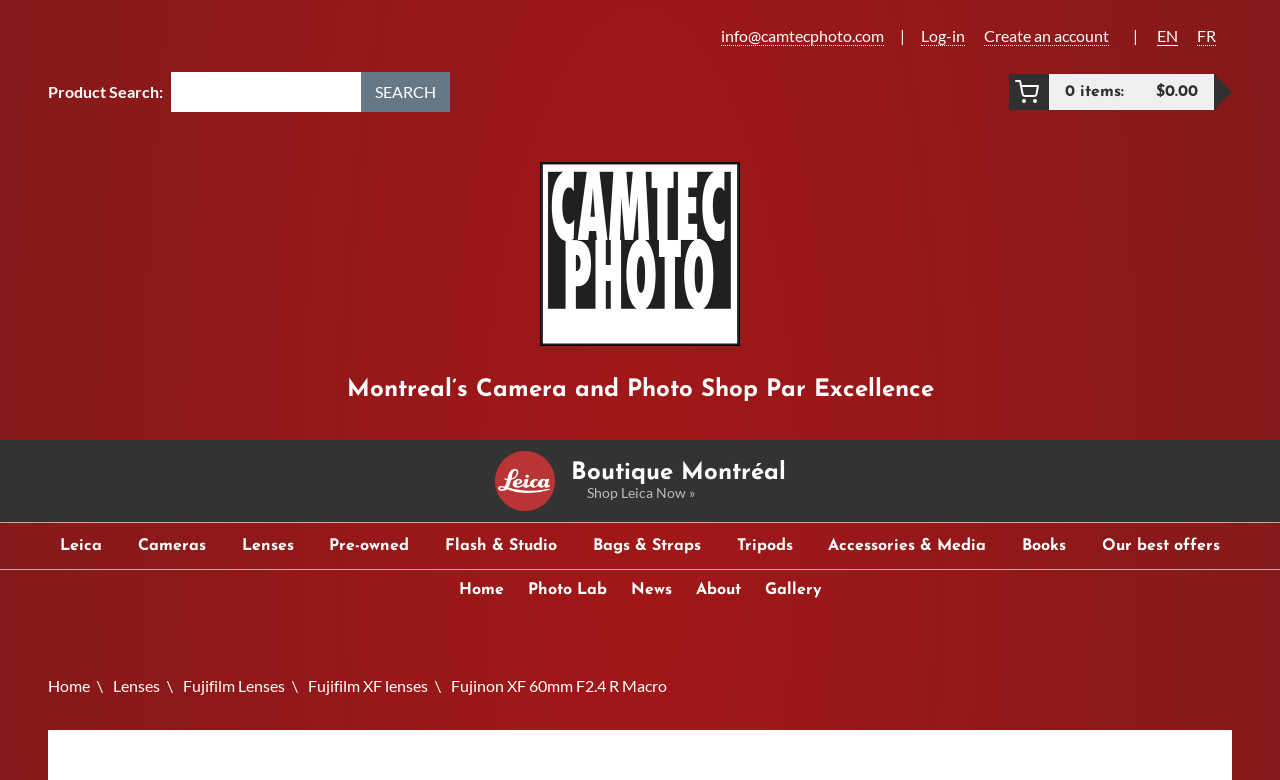From the webpage screenshot, predict the bounding box coordinates (top-left x, top-left y, bottom-right x, bottom-right y) for the UI element described here: parent_node: info@camtecphoto.com title="Camtec Photo home"

[0.42, 0.205, 0.58, 0.446]